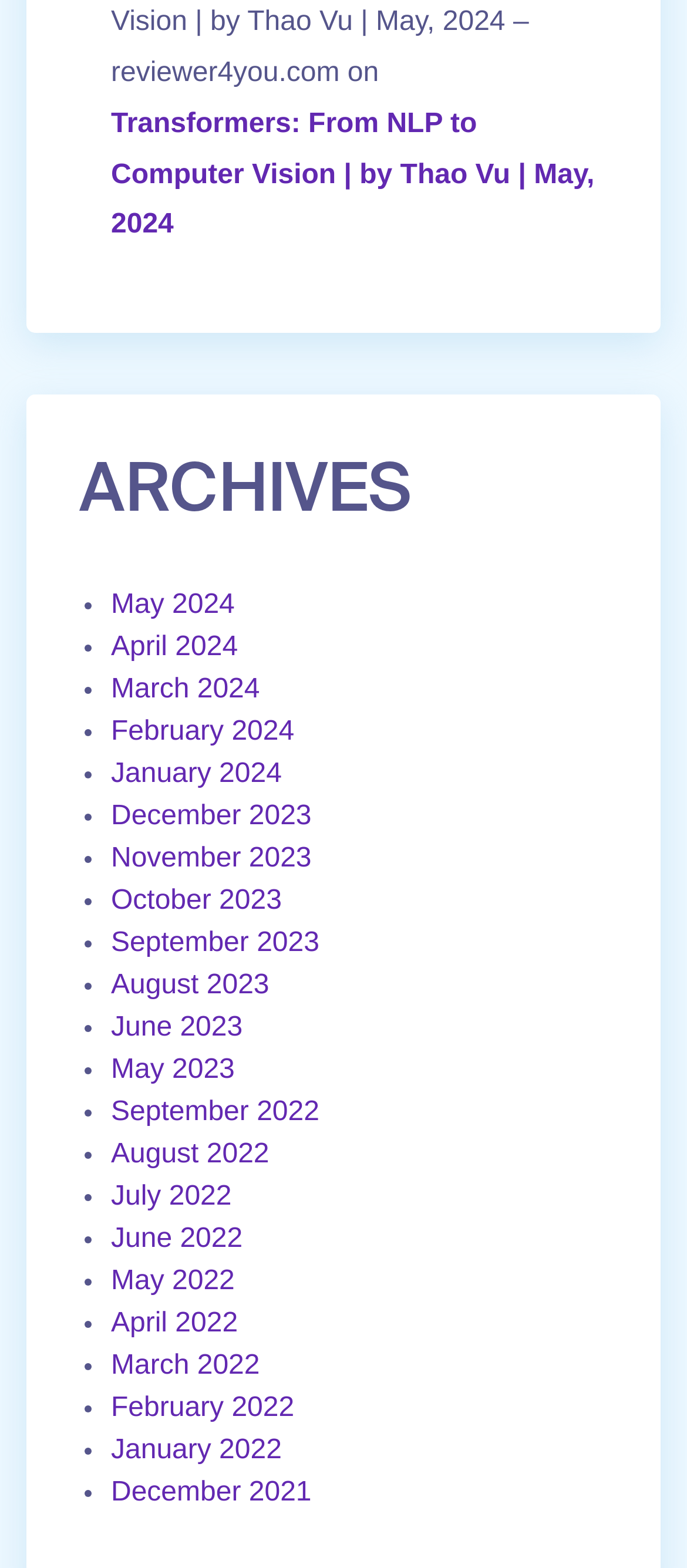What is the most recent month with an archive link?
Based on the visual, give a brief answer using one word or a short phrase.

May 2024